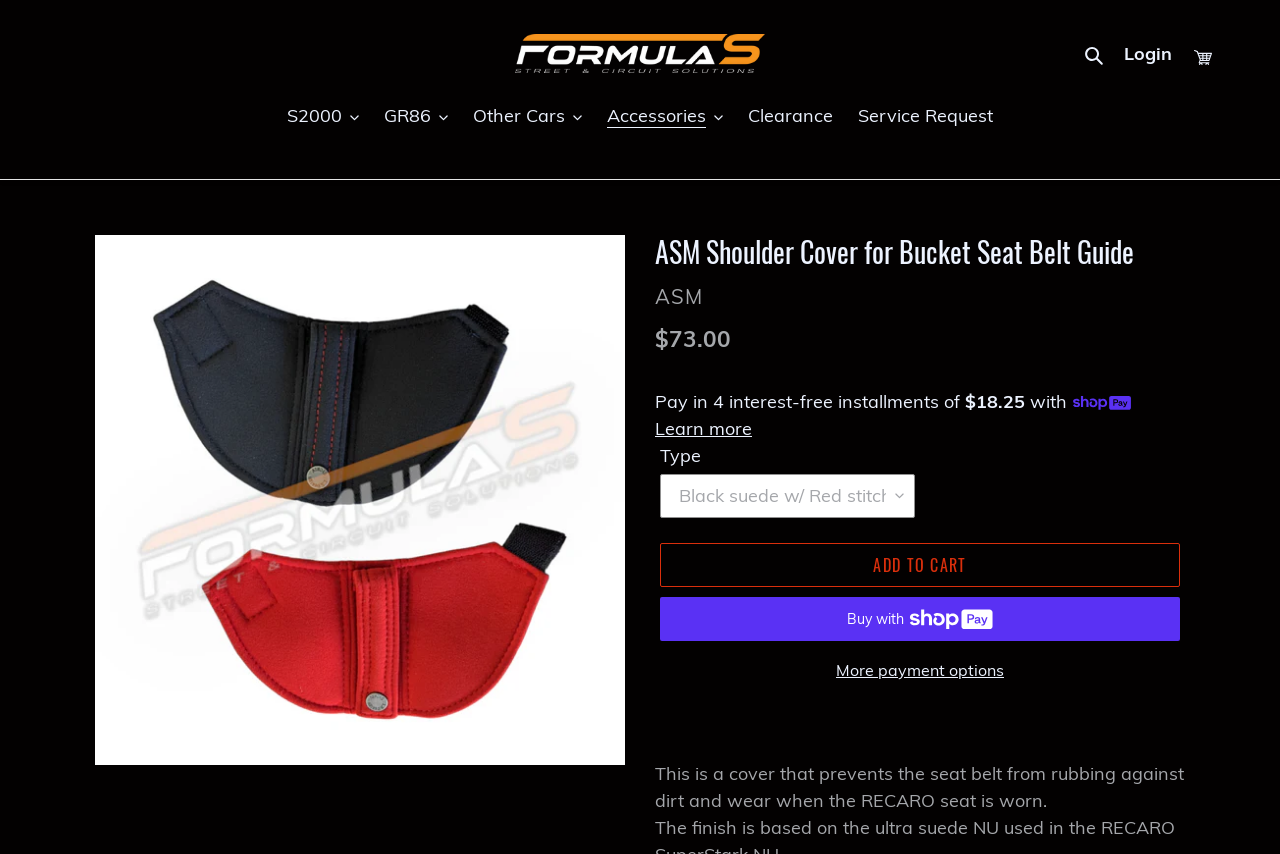Determine the bounding box coordinates of the clickable region to follow the instruction: "Add this product to your cart".

[0.516, 0.636, 0.922, 0.687]